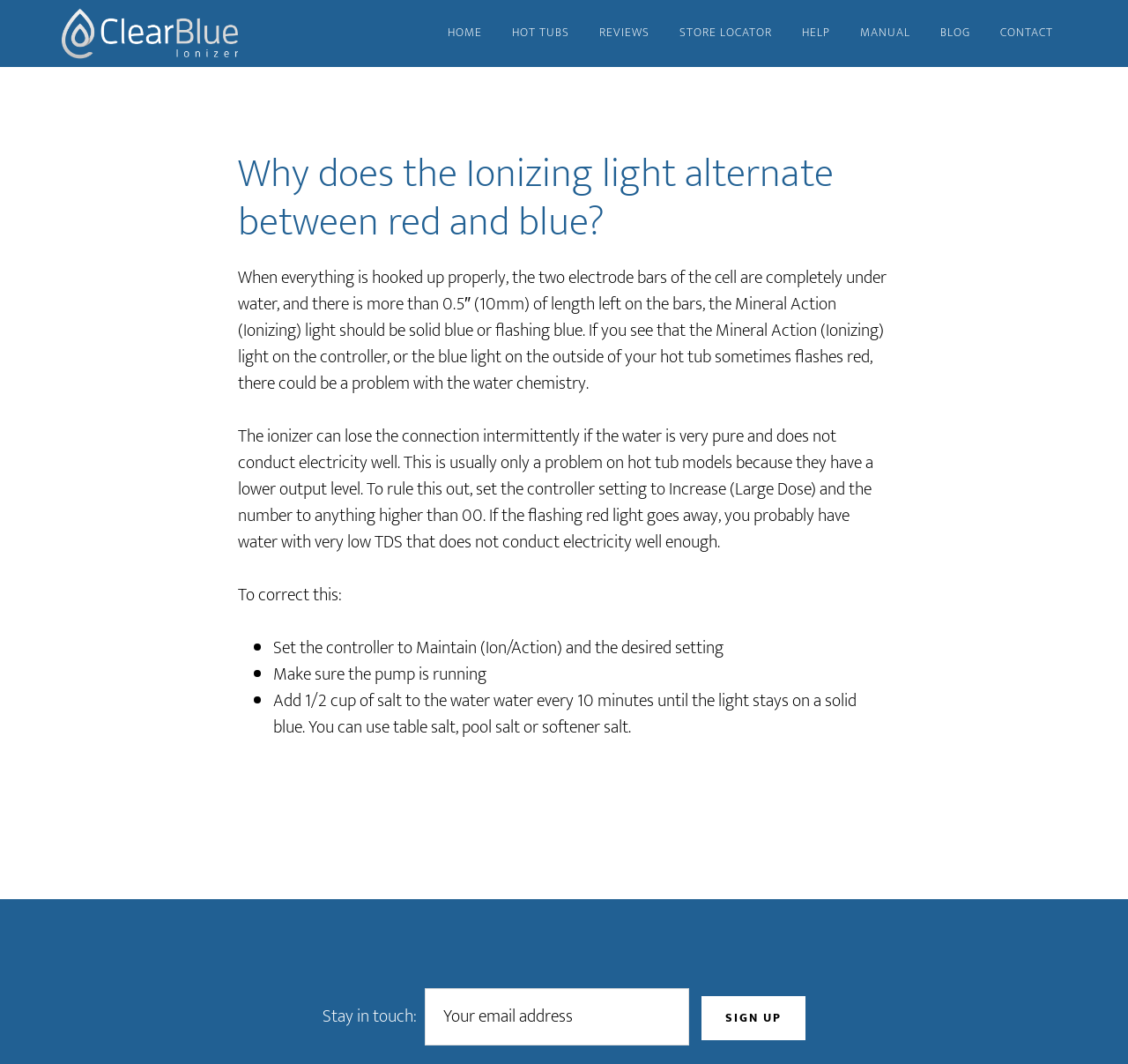Please identify the coordinates of the bounding box for the clickable region that will accomplish this instruction: "Click on the 'CLEARBLUE IONIZER' link".

[0.055, 0.0, 0.289, 0.063]